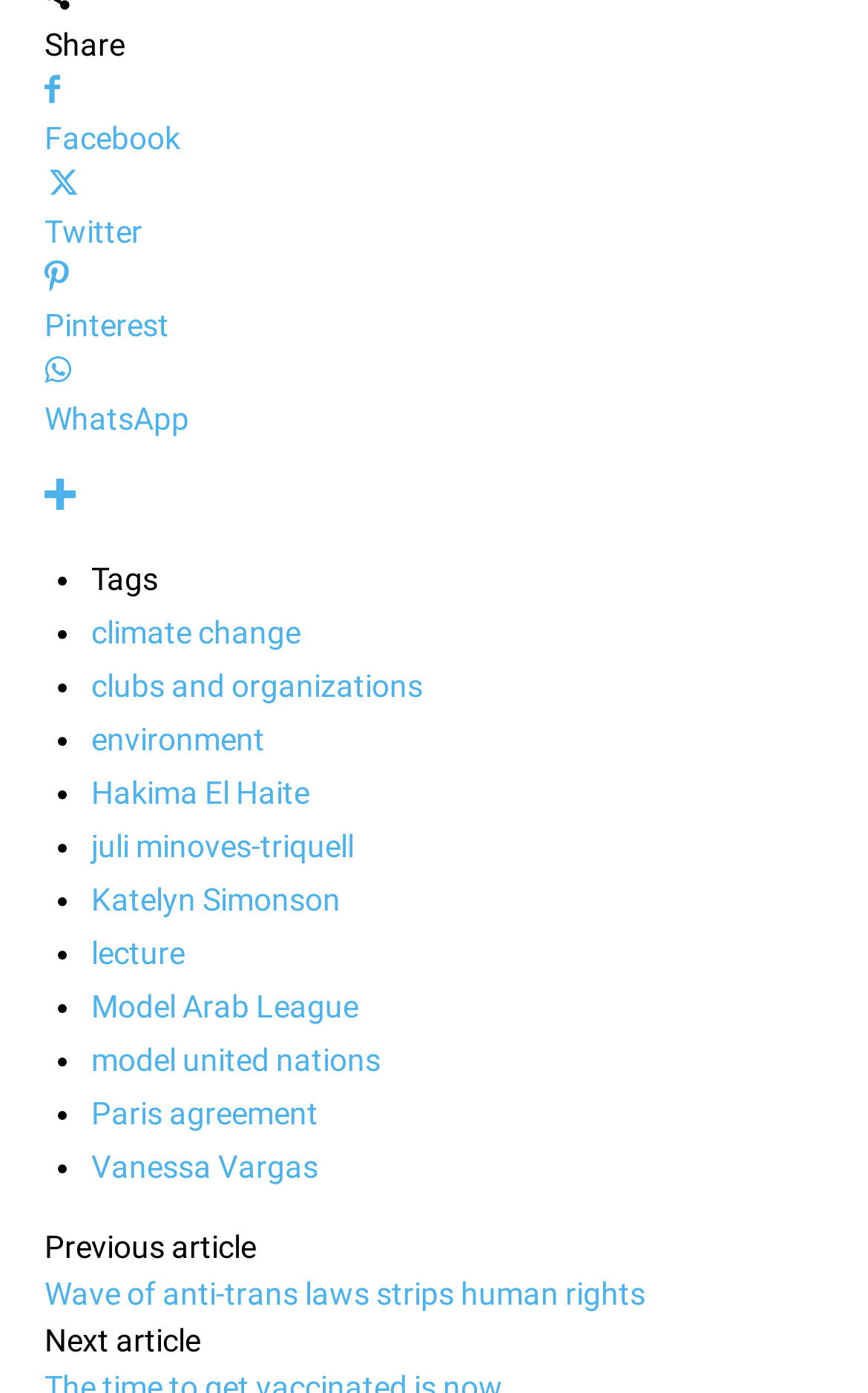Please determine the bounding box coordinates for the element that should be clicked to follow these instructions: "Read article about climate change".

[0.105, 0.441, 0.346, 0.466]